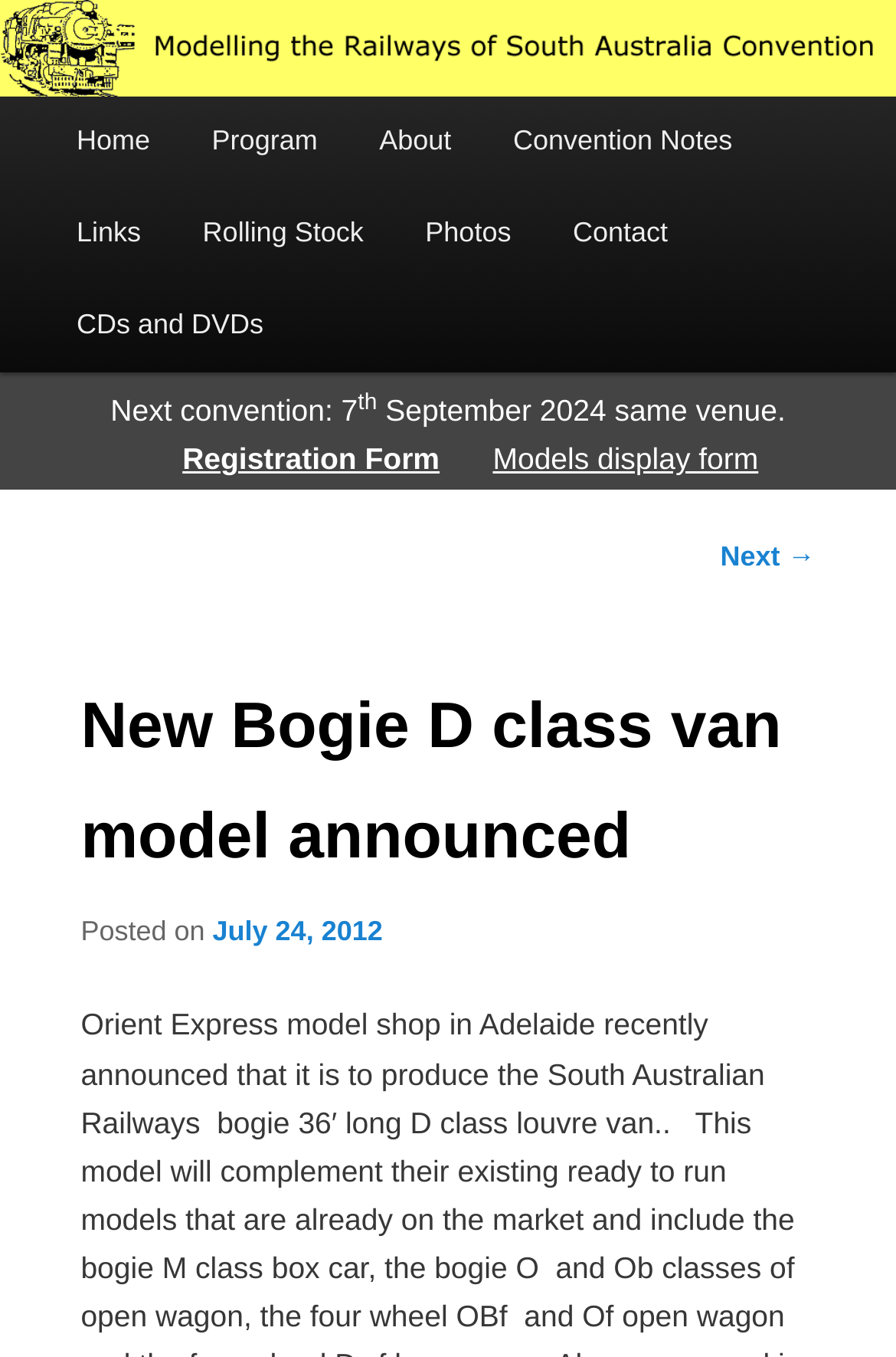Predict the bounding box of the UI element that fits this description: "Home".

[0.051, 0.071, 0.202, 0.139]